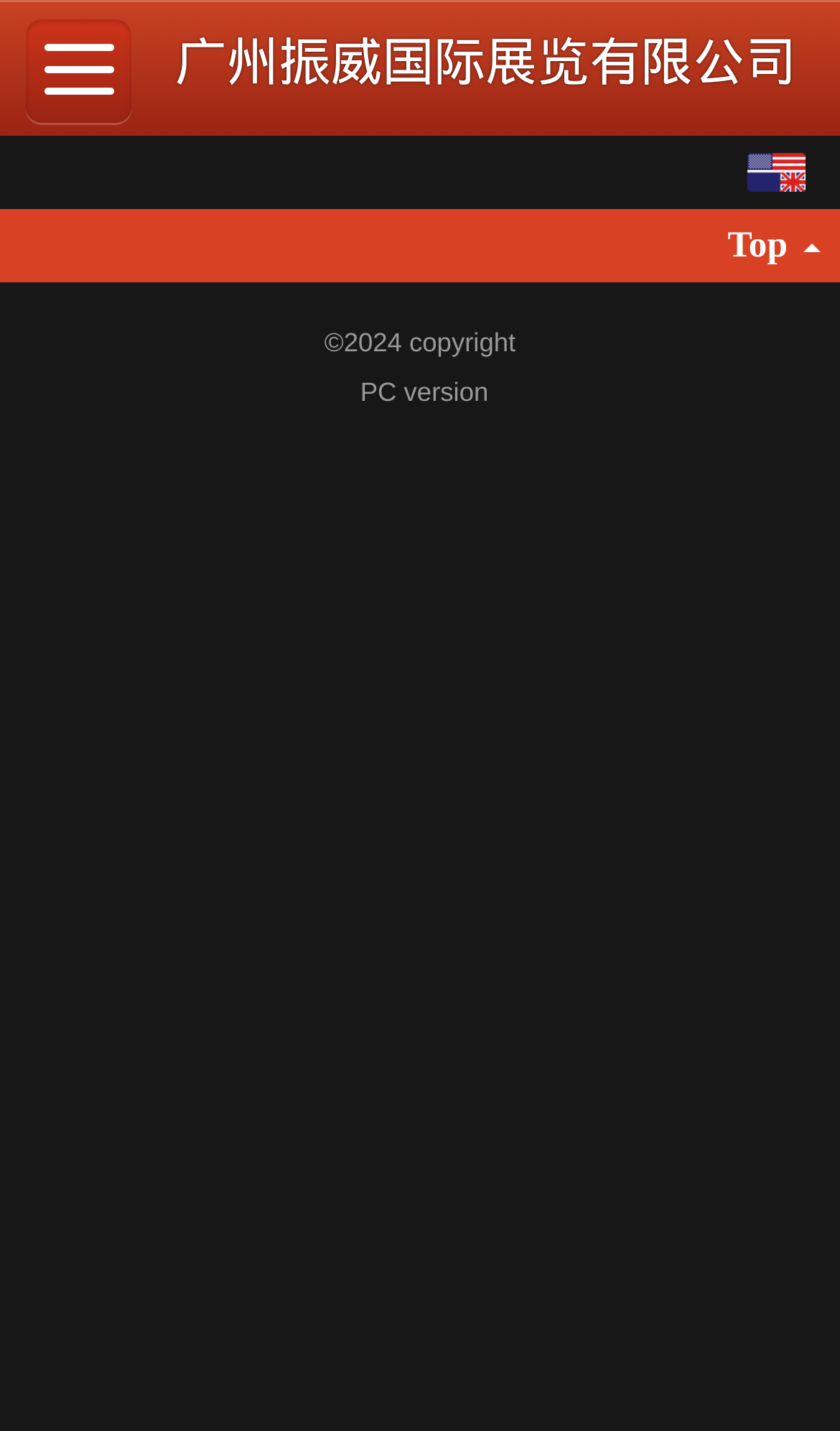Given the description 广州振威国际展览有限公司, predict the bounding box coordinates of the UI element. Ensure the coordinates are in the format (top-left x, top-left y, bottom-right x, bottom-right y) and all values are between 0 and 1.

[0.209, 0.024, 0.947, 0.065]